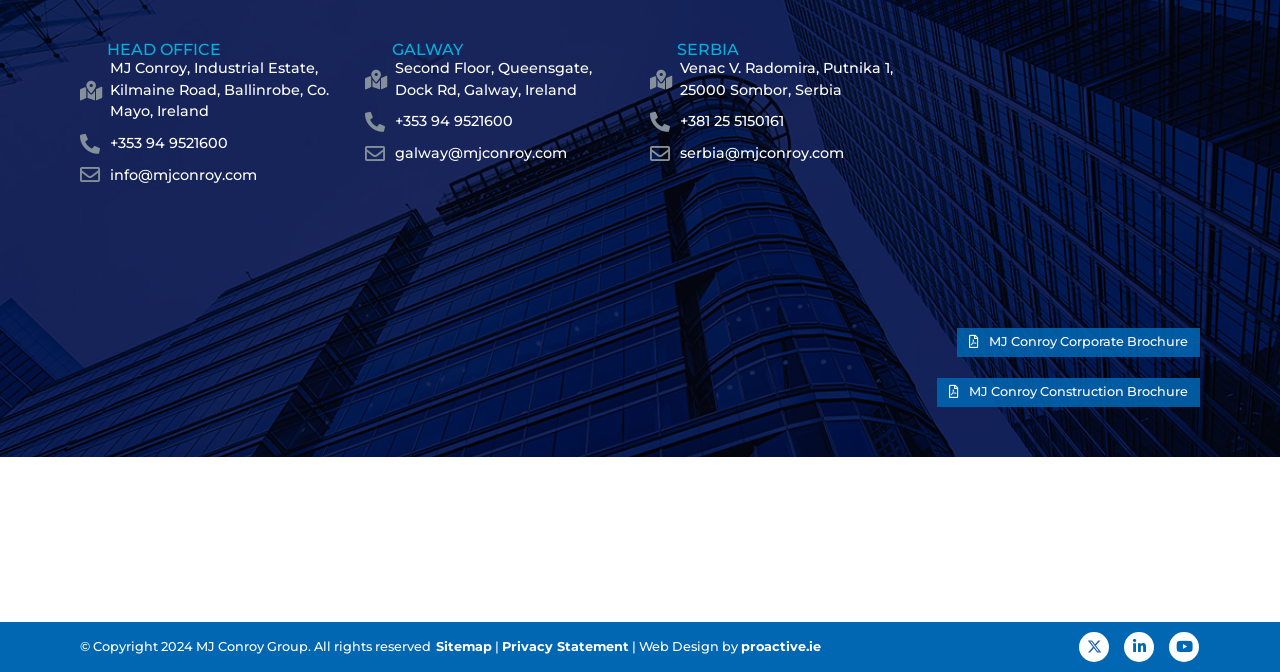Please determine the bounding box coordinates of the element's region to click in order to carry out the following instruction: "Visit Twitter page". The coordinates should be four float numbers between 0 and 1, i.e., [left, top, right, bottom].

[0.843, 0.94, 0.867, 0.985]